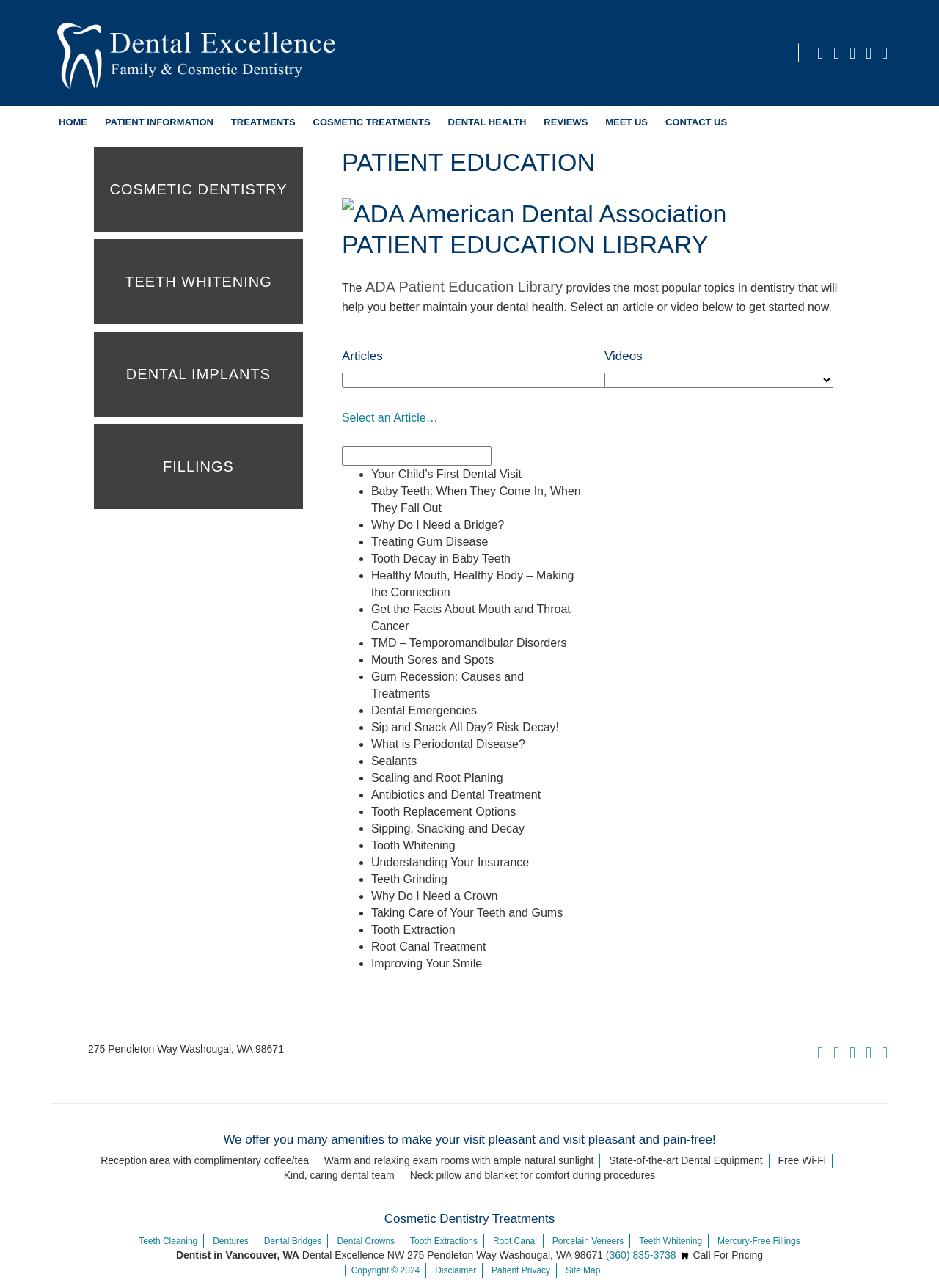Provide the bounding box coordinates of the UI element that matches the description: "Select an Article…".

[0.364, 0.319, 0.466, 0.329]